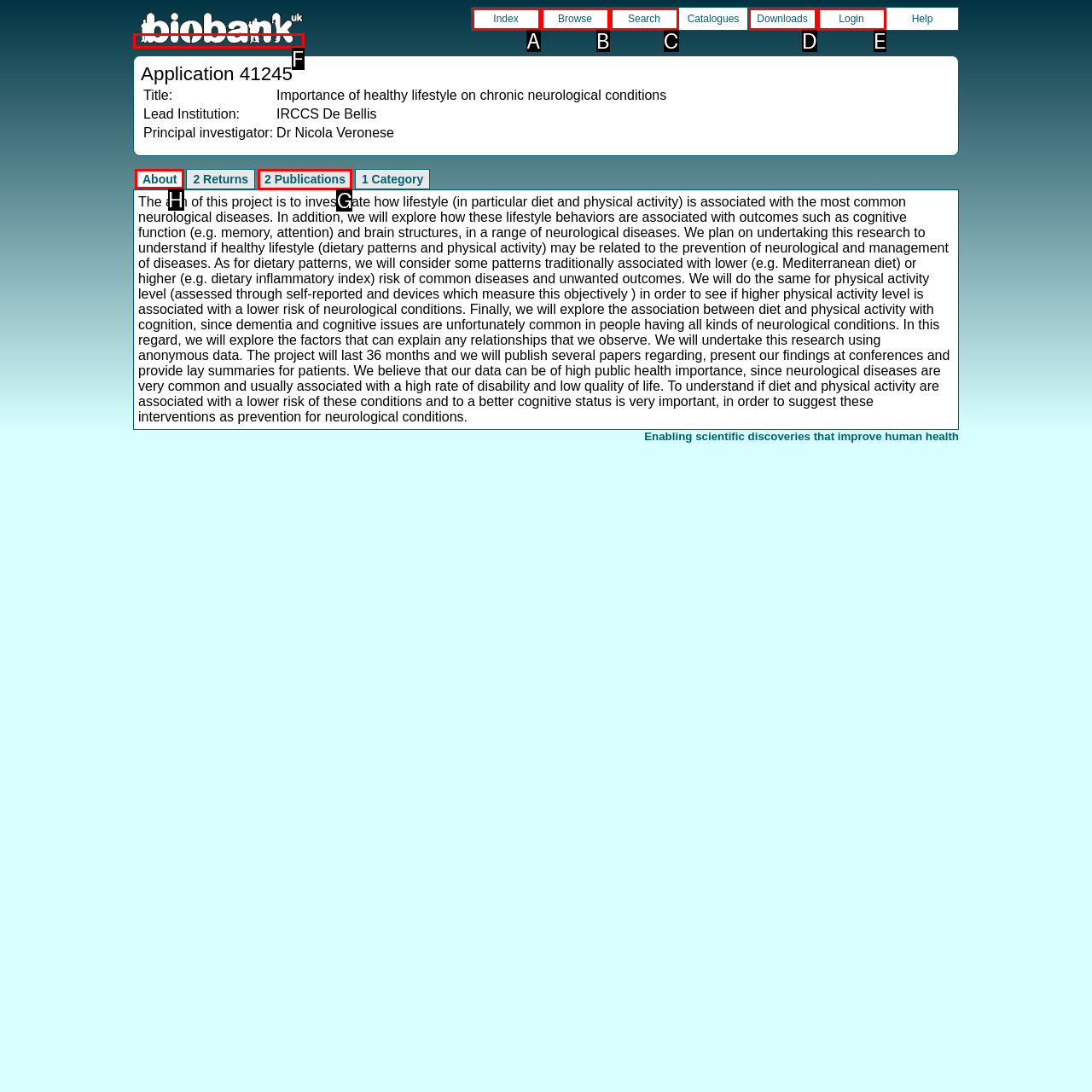Point out the UI element to be clicked for this instruction: View the 'About' page. Provide the answer as the letter of the chosen element.

H